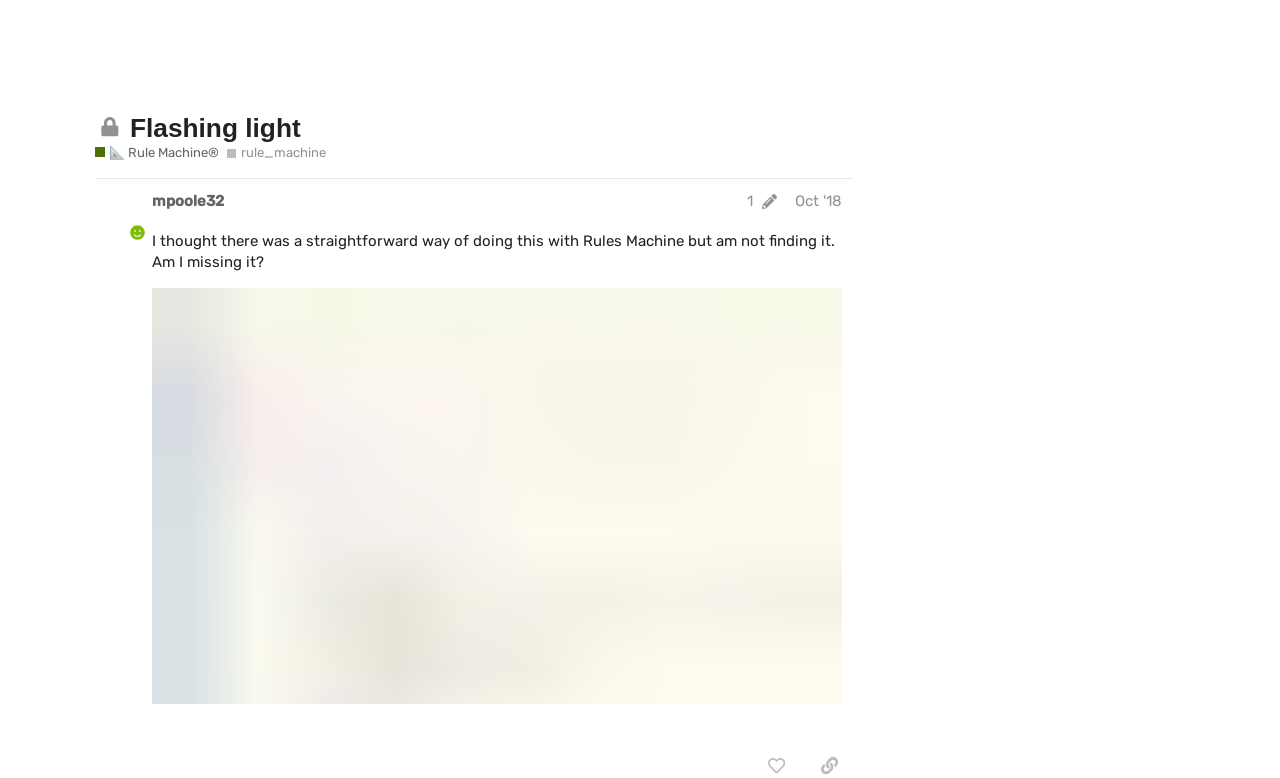Please determine the bounding box coordinates of the clickable area required to carry out the following instruction: "Copy a link to this post". The coordinates must be four float numbers between 0 and 1, represented as [left, top, right, bottom].

[0.63, 0.047, 0.666, 0.091]